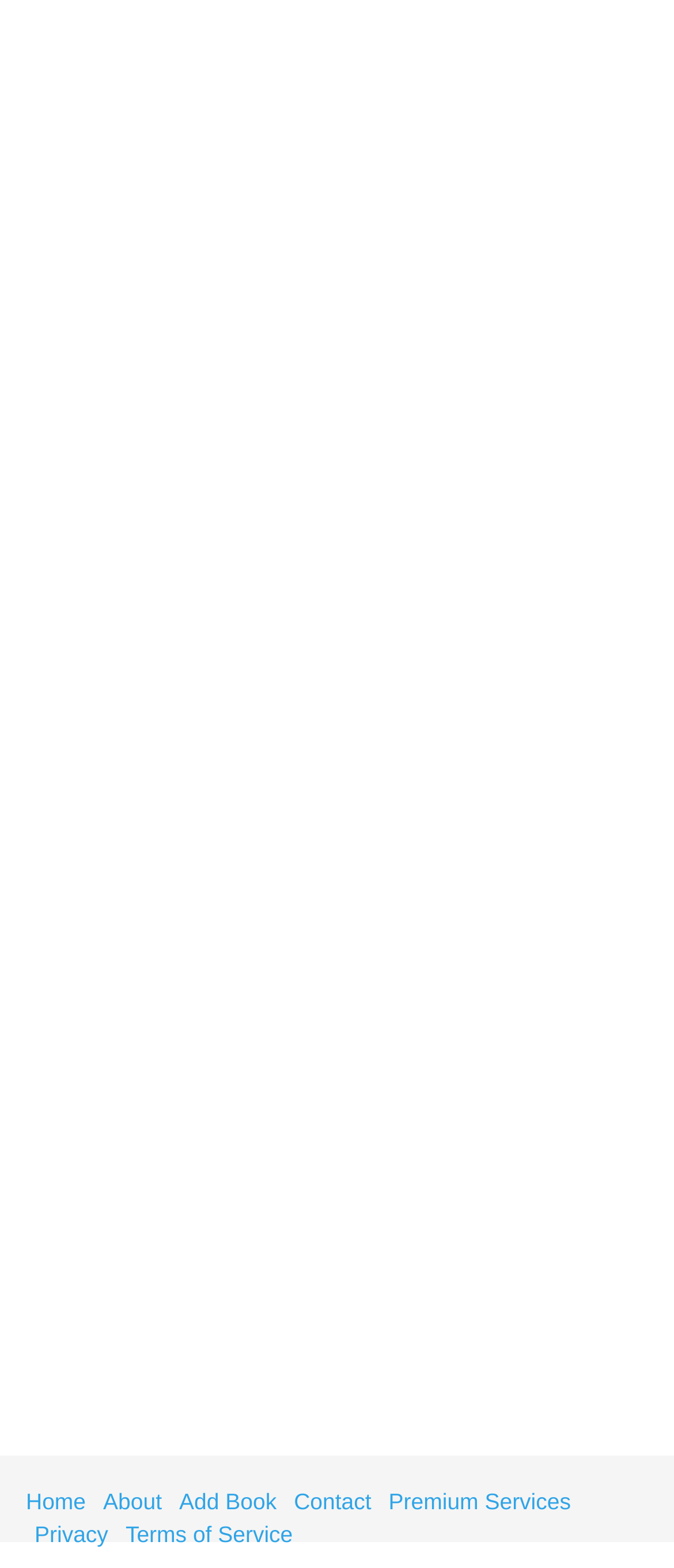Can you pinpoint the bounding box coordinates for the clickable element required for this instruction: "go to Home page"? The coordinates should be four float numbers between 0 and 1, i.e., [left, top, right, bottom].

[0.038, 0.949, 0.127, 0.966]